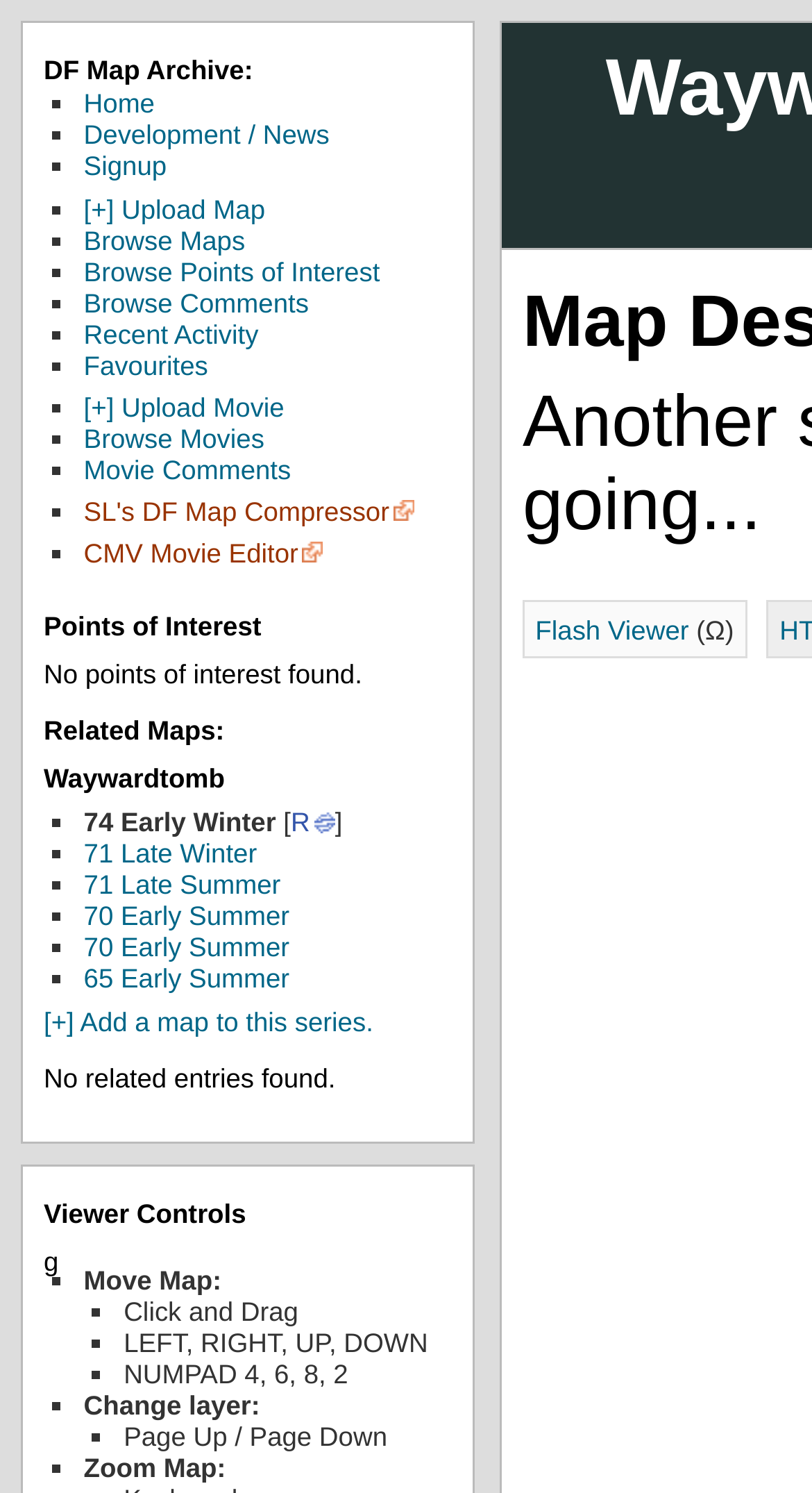Can you identify the bounding box coordinates of the clickable region needed to carry out this instruction: 'Upload a map'? The coordinates should be four float numbers within the range of 0 to 1, stated as [left, top, right, bottom].

[0.103, 0.129, 0.327, 0.15]